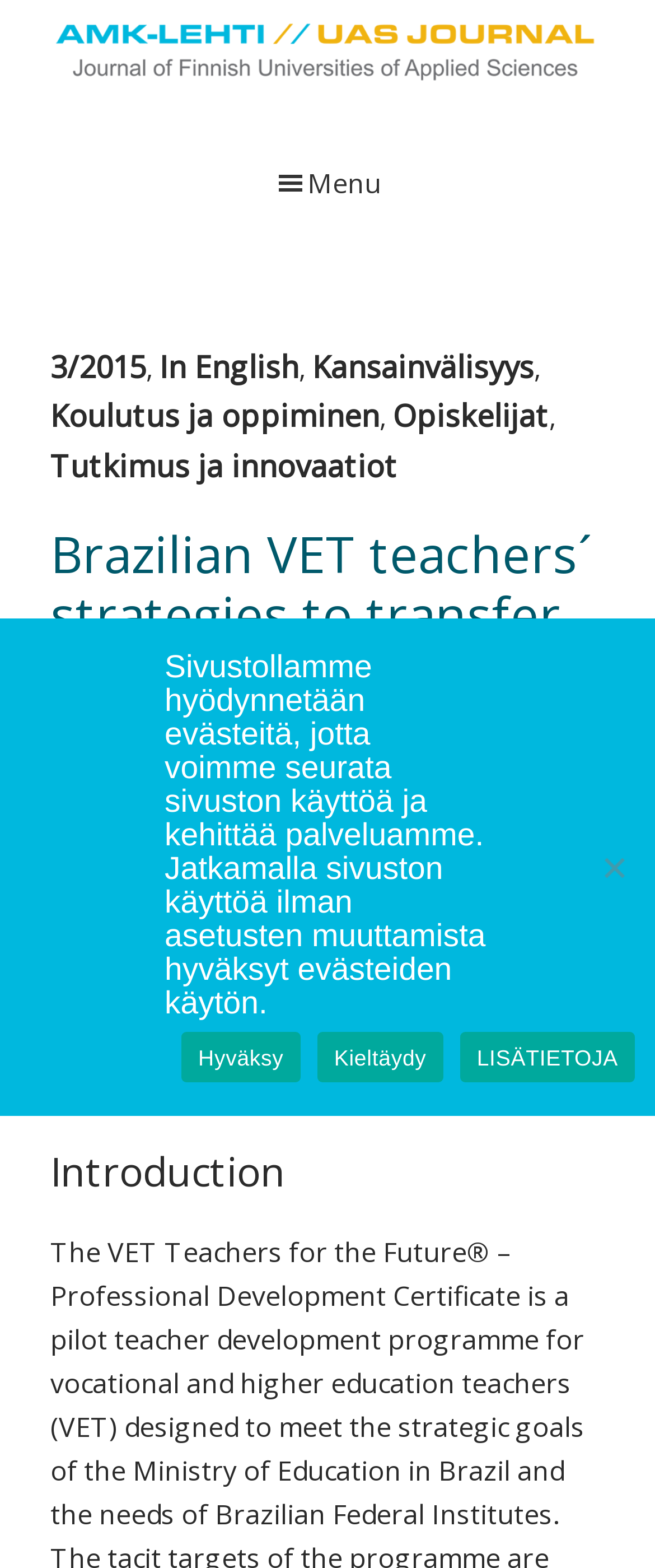Please specify the coordinates of the bounding box for the element that should be clicked to carry out this instruction: "Click the 'In English' link". The coordinates must be four float numbers between 0 and 1, formatted as [left, top, right, bottom].

[0.244, 0.219, 0.456, 0.25]